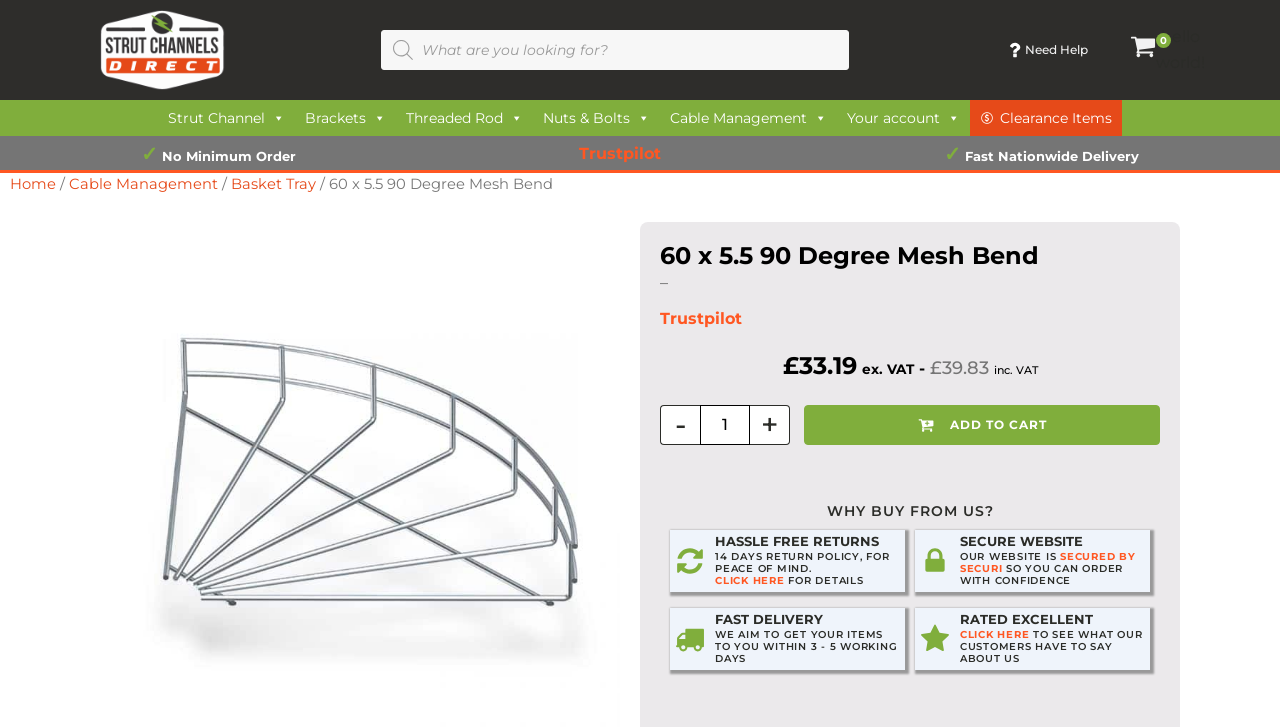Using the element description provided, determine the bounding box coordinates in the format (top-left x, top-left y, bottom-right x, bottom-right y). Ensure that all values are floating point numbers between 0 and 1. Element description: Nuts & Bolts

[0.416, 0.138, 0.516, 0.187]